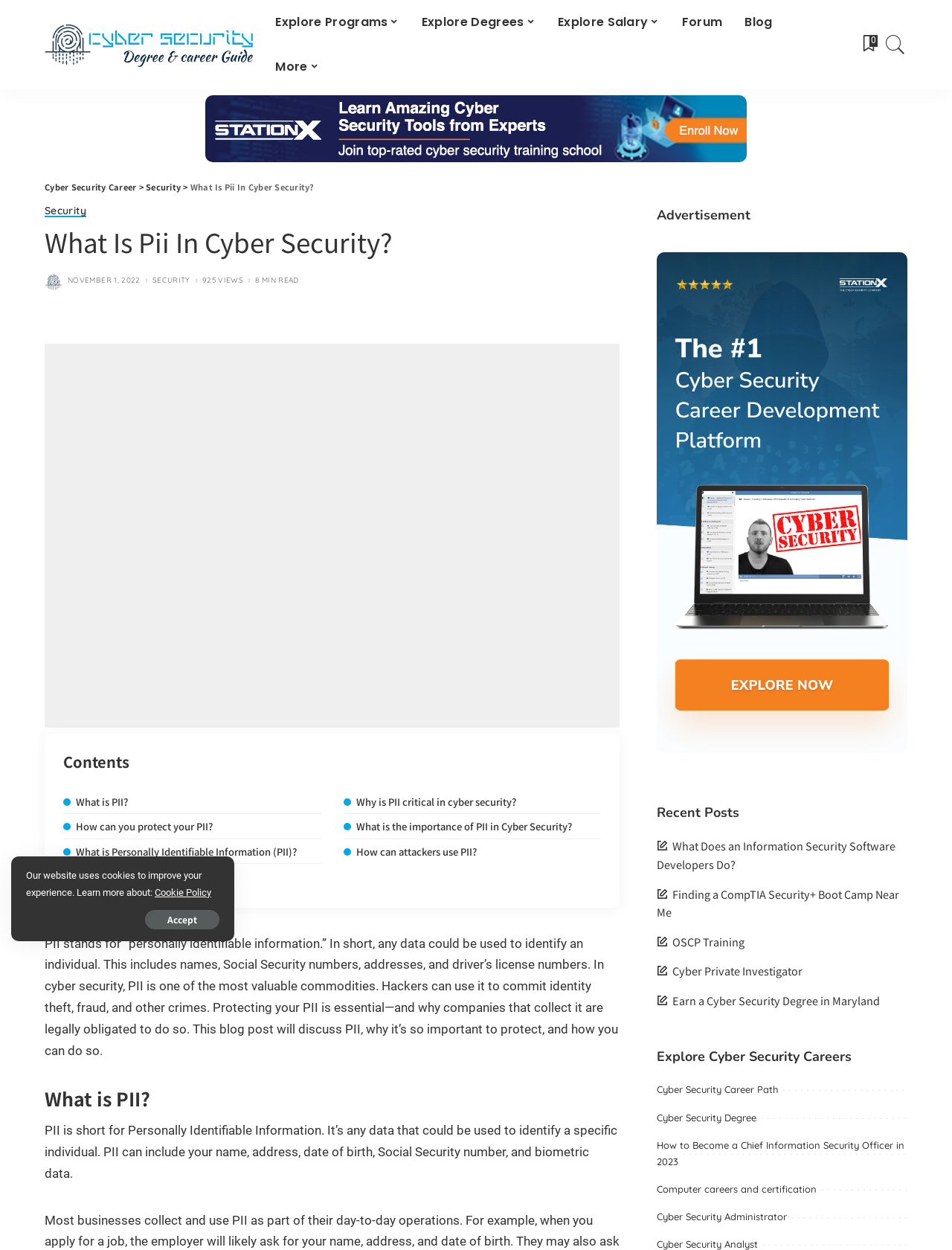Determine the bounding box coordinates for the area that should be clicked to carry out the following instruction: "View Recent Posts".

[0.69, 0.642, 0.953, 0.658]